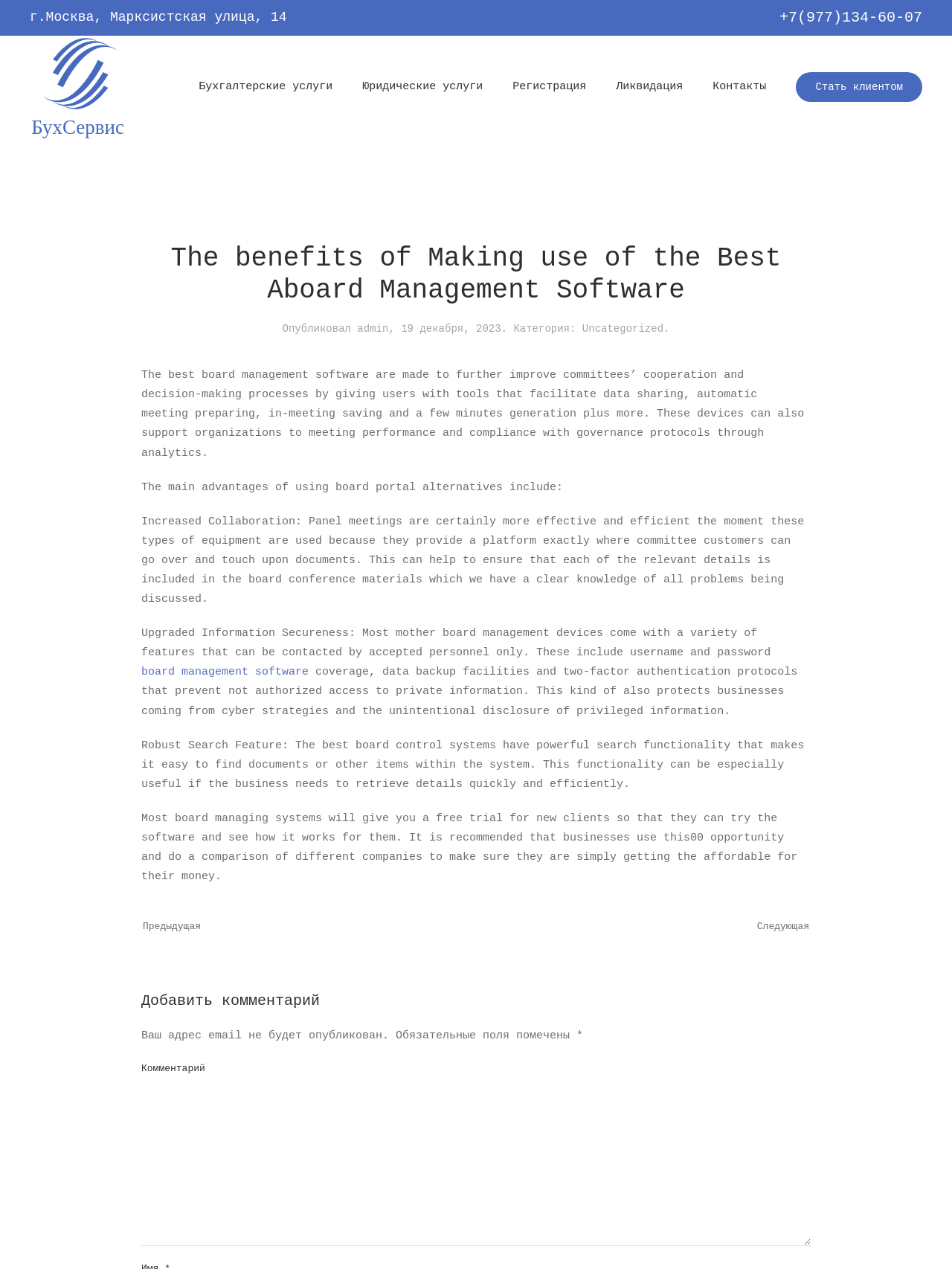Please identify the bounding box coordinates of the element on the webpage that should be clicked to follow this instruction: "Click the 'board management software' link". The bounding box coordinates should be given as four float numbers between 0 and 1, formatted as [left, top, right, bottom].

[0.148, 0.525, 0.324, 0.535]